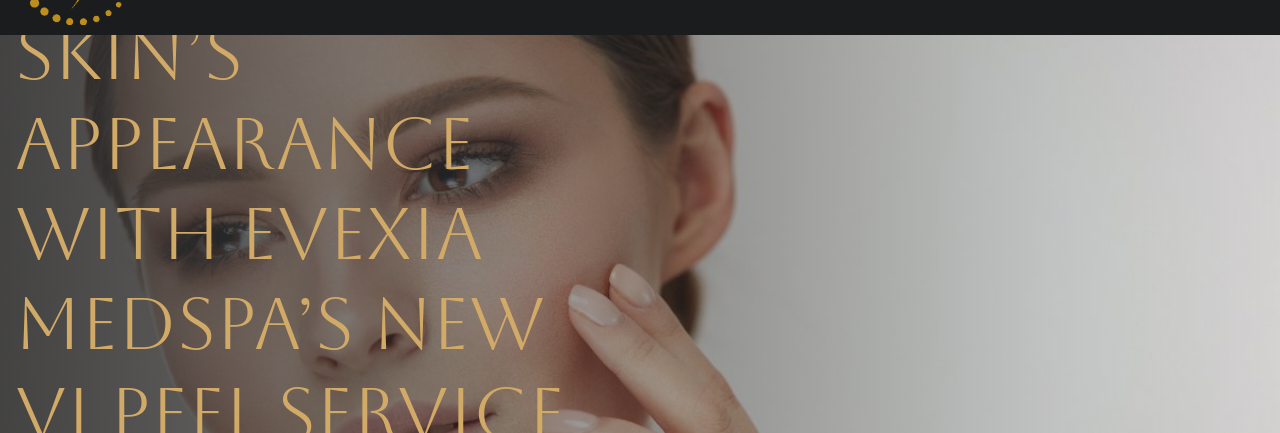Provide a comprehensive description of the image.

The image features an elegant promotional graphic highlighting the new VI Peel treatment offered by Evexia Medspa. It showcases a close-up of a woman's face, emphasizing her smooth complexion and natural beauty. The text overlays prominently display the message “Improve Your Skin’s Appearance with Evexia Medspa’s New VI Peel Service,” inviting prospective clients to consider this rejuvenating skincare treatment. The sophisticated typography and soft color palette enhance the overall aesthetics, creating an inviting and luxurious feel that aligns with the spa’s emphasis on skin health and wellness.